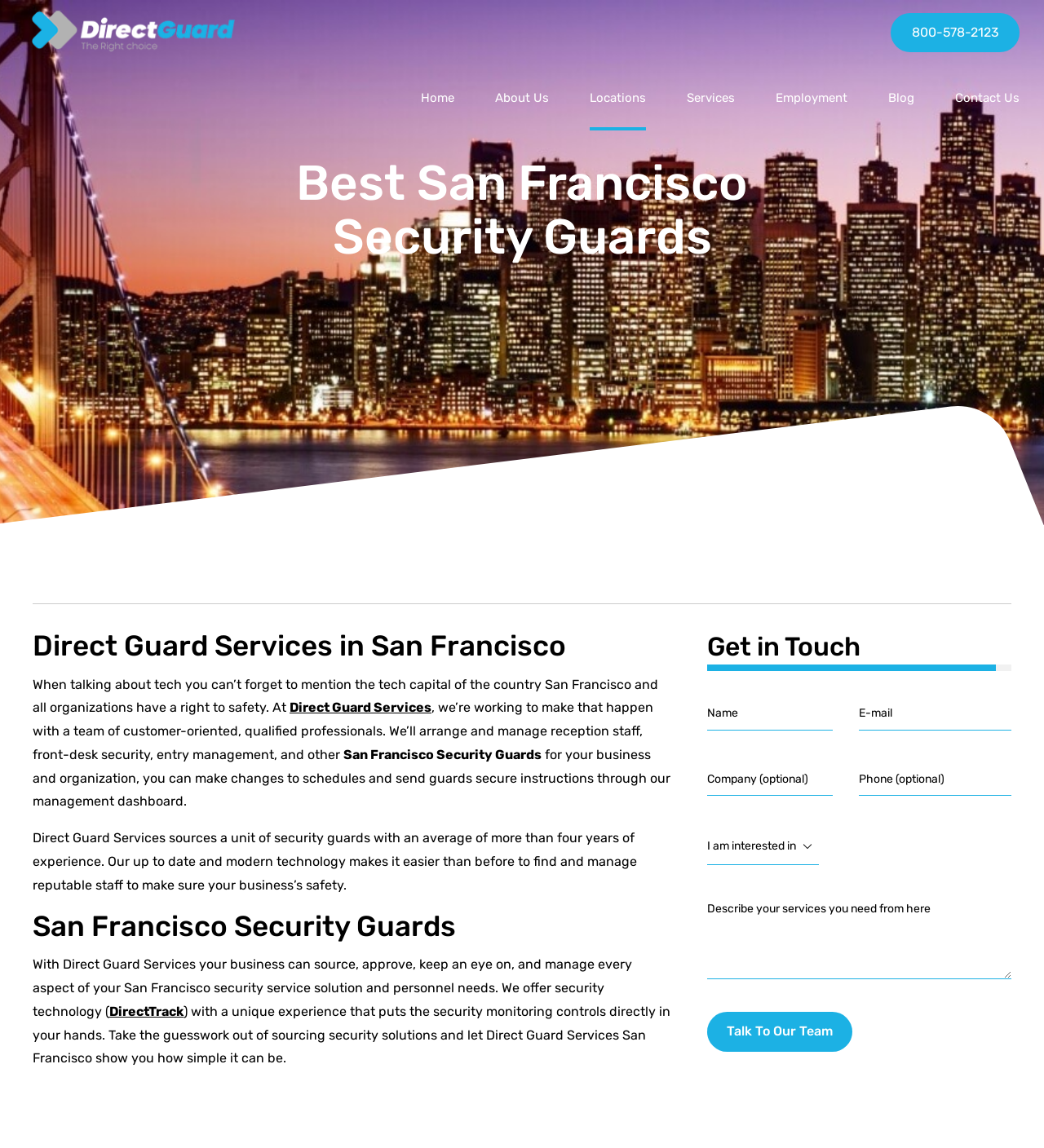Highlight the bounding box coordinates of the element that should be clicked to carry out the following instruction: "Learn more about 'Vehicle Patrol Services'". The coordinates must be given as four float numbers ranging from 0 to 1, i.e., [left, top, right, bottom].

[0.658, 0.114, 0.83, 0.152]